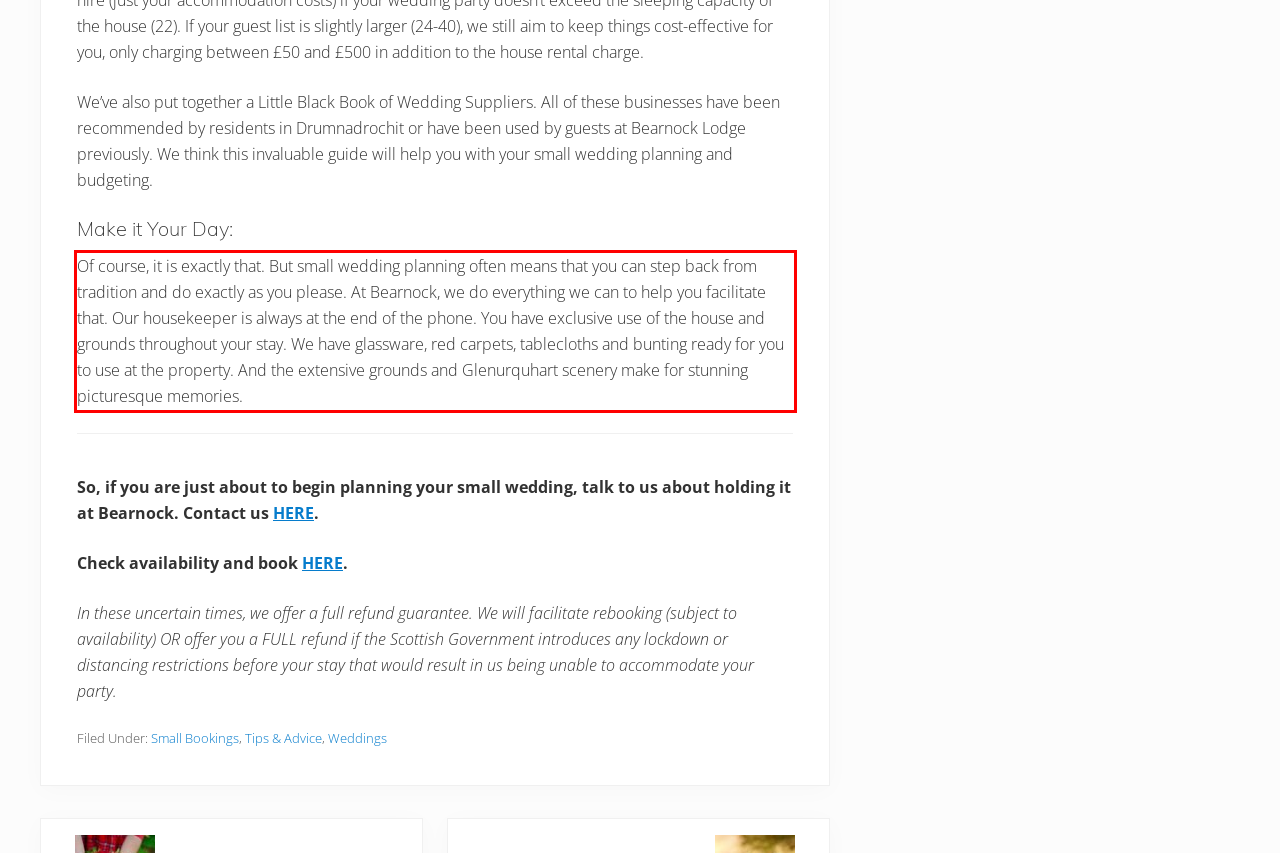Review the webpage screenshot provided, and perform OCR to extract the text from the red bounding box.

Of course, it is exactly that. But small wedding planning often means that you can step back from tradition and do exactly as you please. At Bearnock, we do everything we can to help you facilitate that. Our housekeeper is always at the end of the phone. You have exclusive use of the house and grounds throughout your stay. We have glassware, red carpets, tablecloths and bunting ready for you to use at the property. And the extensive grounds and Glenurquhart scenery make for stunning picturesque memories.